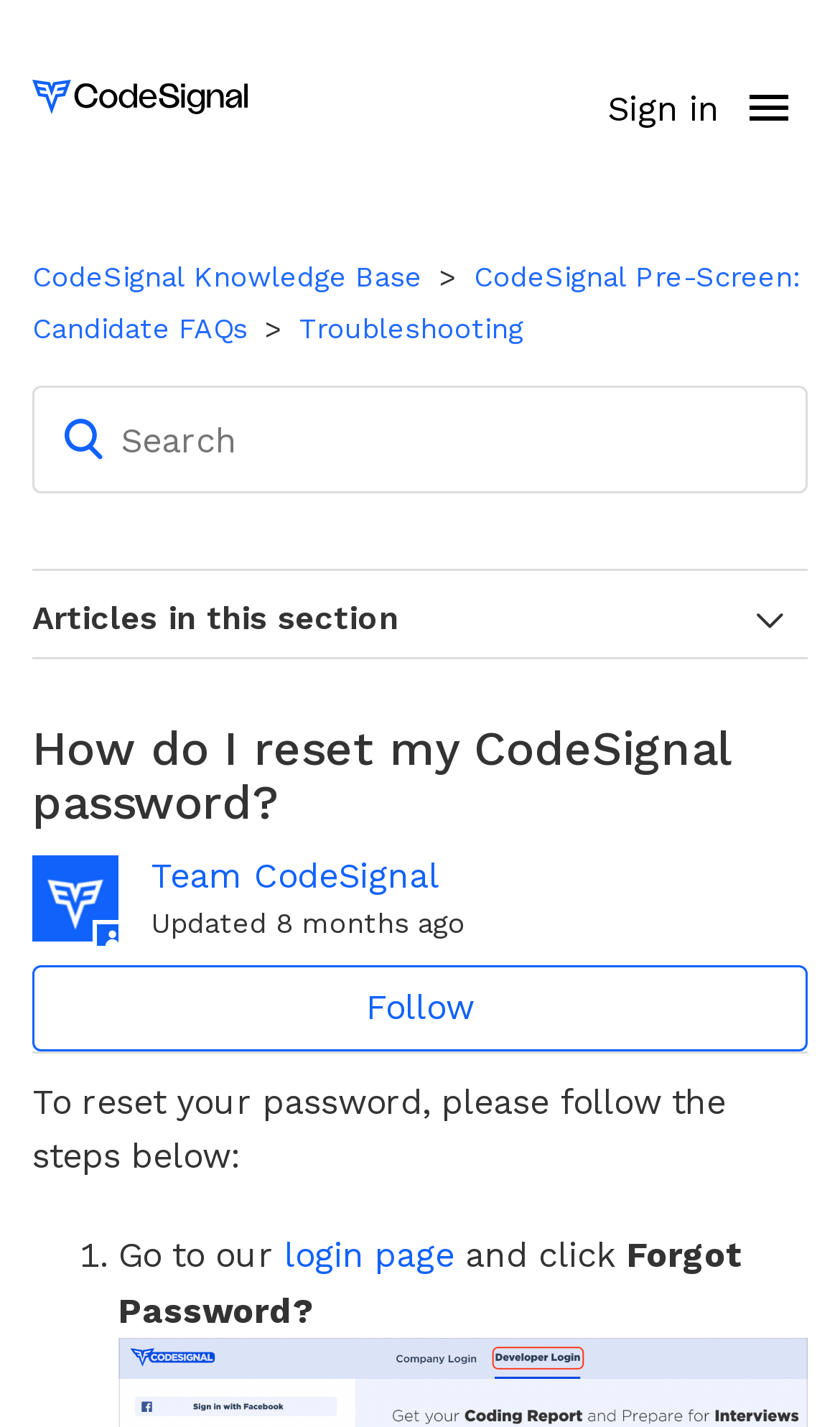Identify the bounding box coordinates of the clickable region required to complete the instruction: "Follow Team CodeSignal". The coordinates should be given as four float numbers within the range of 0 and 1, i.e., [left, top, right, bottom].

[0.038, 0.677, 0.962, 0.736]